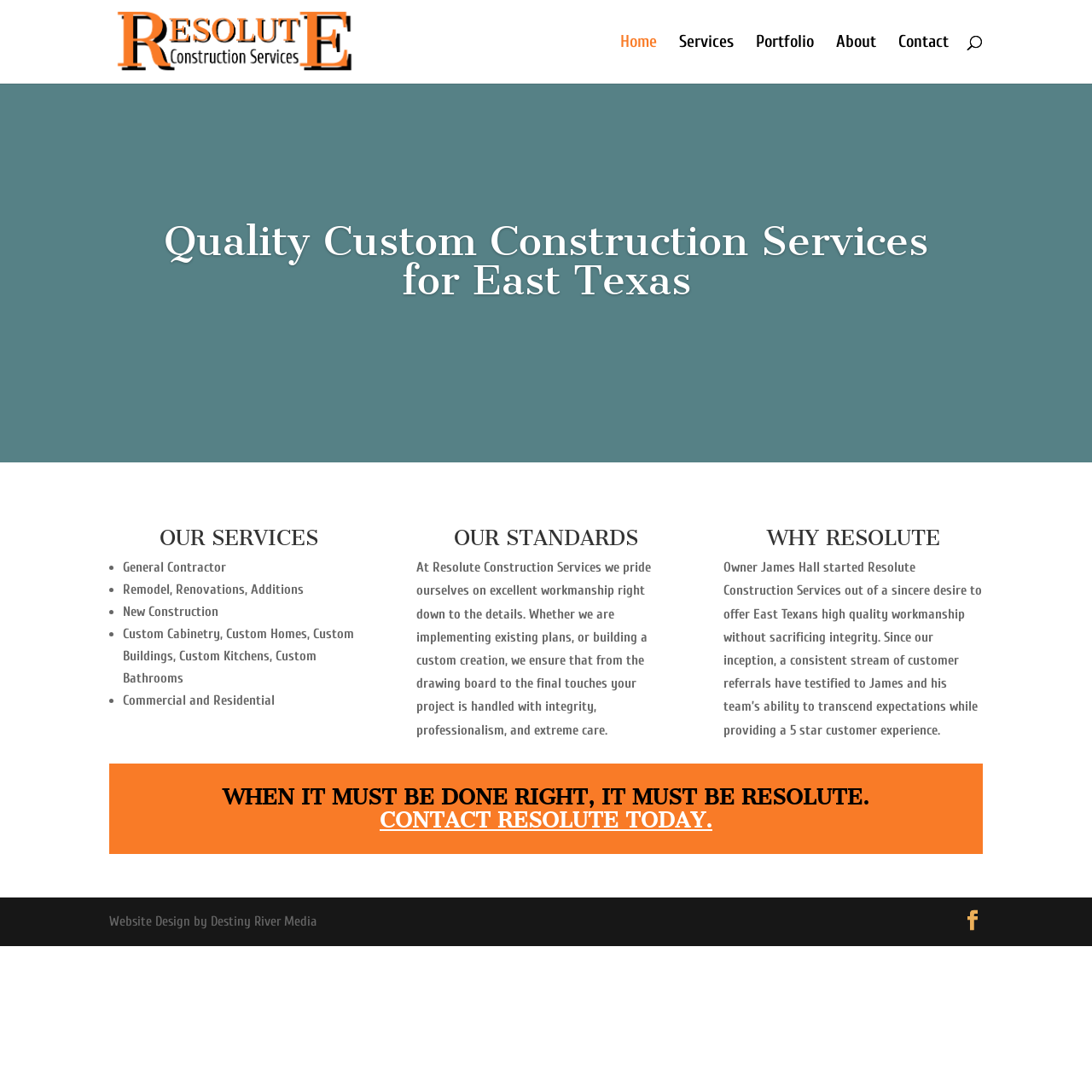Extract the bounding box coordinates of the UI element described: "alt="Resolute Construction Services"". Provide the coordinates in the format [left, top, right, bottom] with values ranging from 0 to 1.

[0.103, 0.03, 0.327, 0.045]